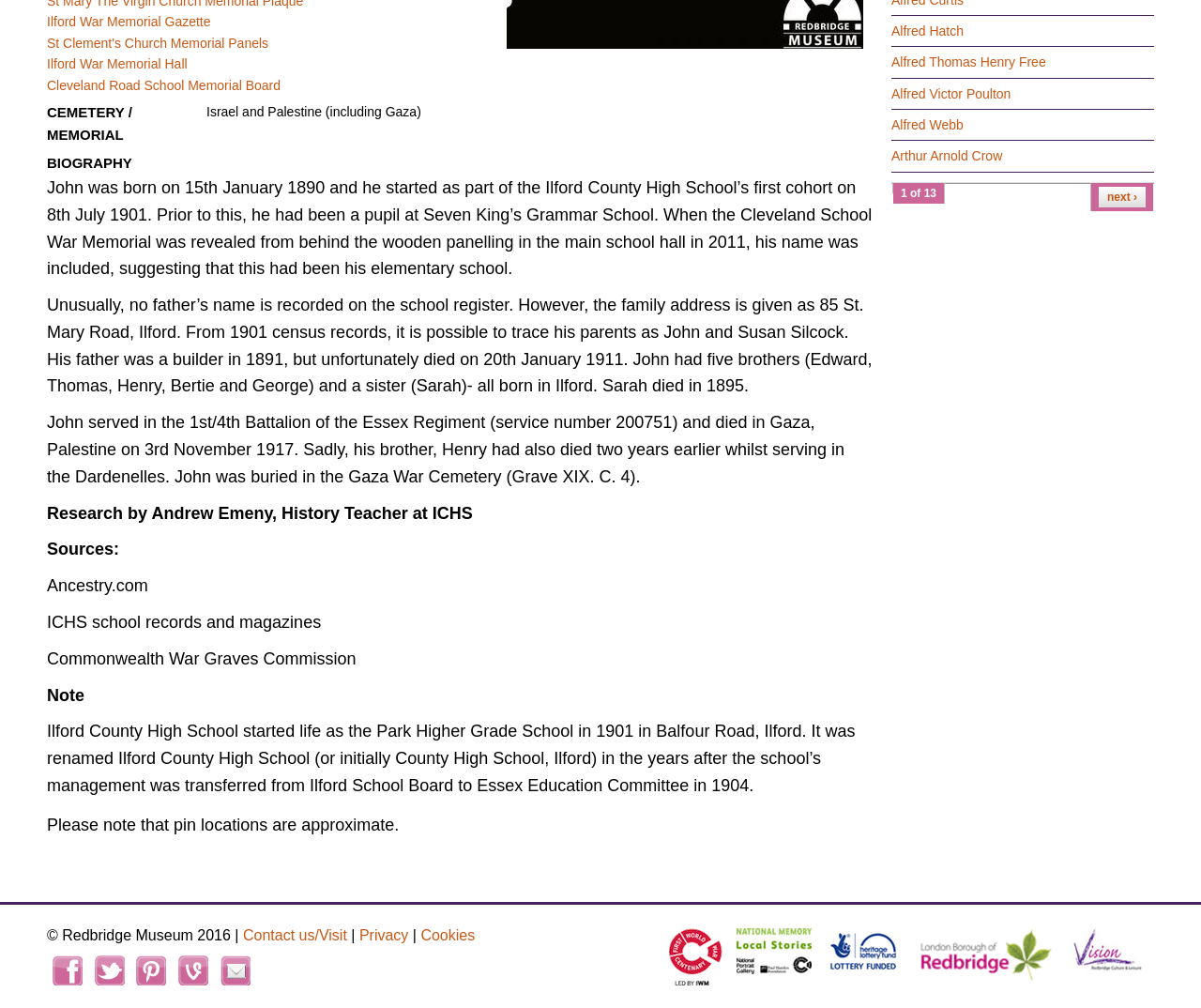Locate the bounding box of the UI element with the following description: "Alfred Victor Poulton".

[0.742, 0.085, 0.842, 0.1]